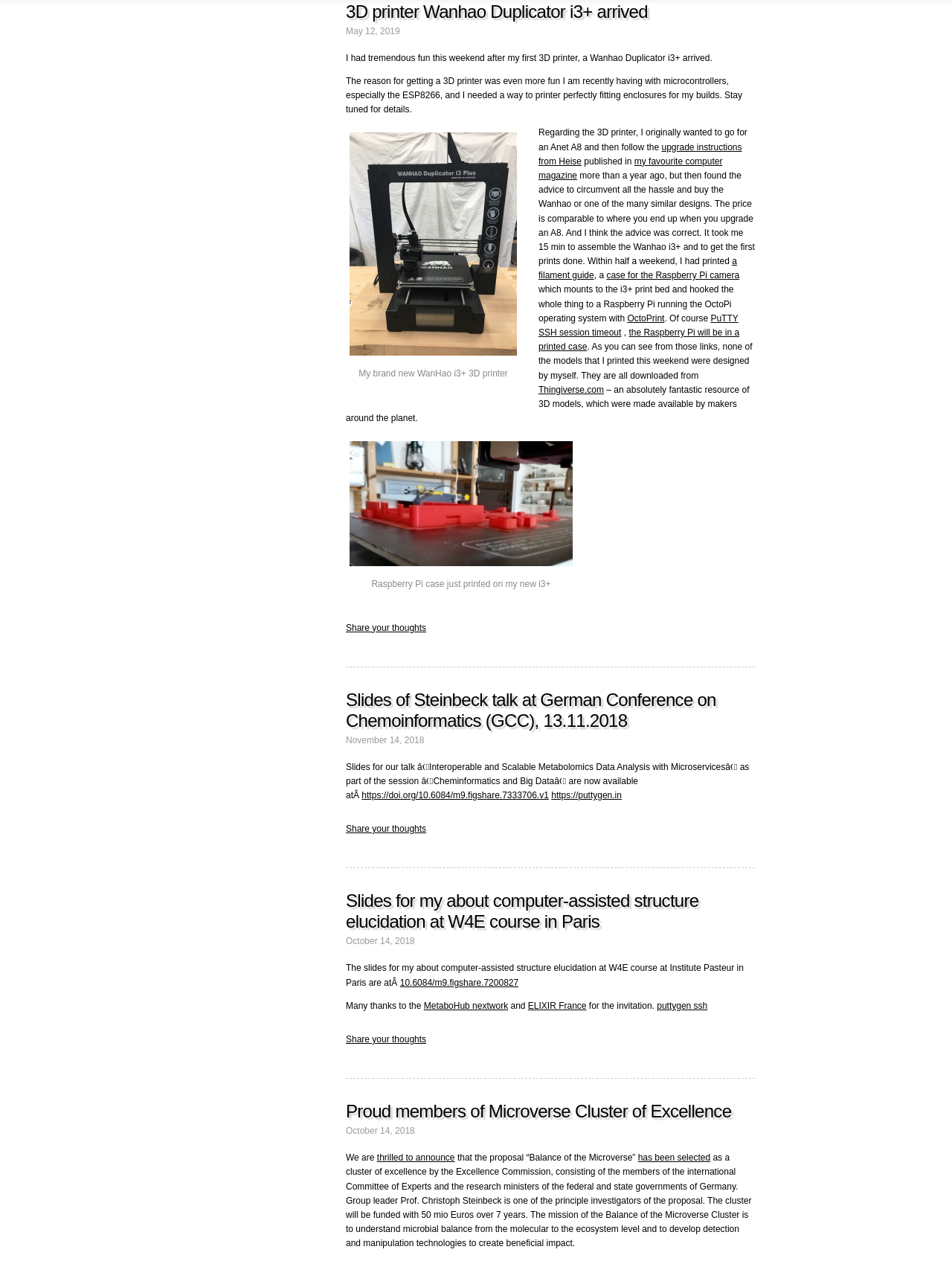Using the information in the image, give a comprehensive answer to the question: 
How many links are in the third article?

I looked at the third 'article' element [18] and counted the number of 'link' elements, which are [175], [176], [178], [180], and [182], and there are 5 of them.